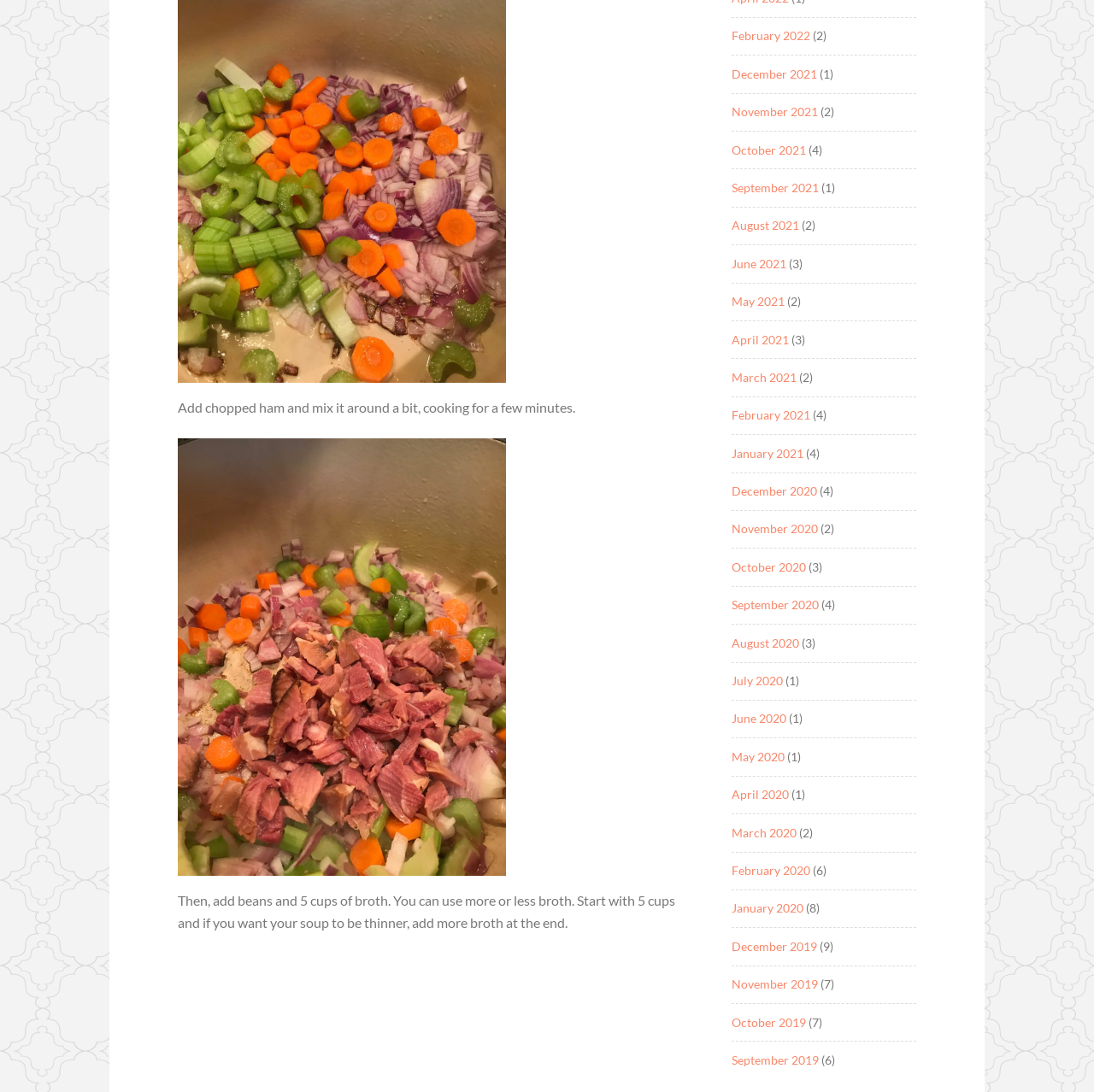Determine the bounding box coordinates of the region I should click to achieve the following instruction: "Click on February 2022". Ensure the bounding box coordinates are four float numbers between 0 and 1, i.e., [left, top, right, bottom].

[0.669, 0.026, 0.741, 0.039]